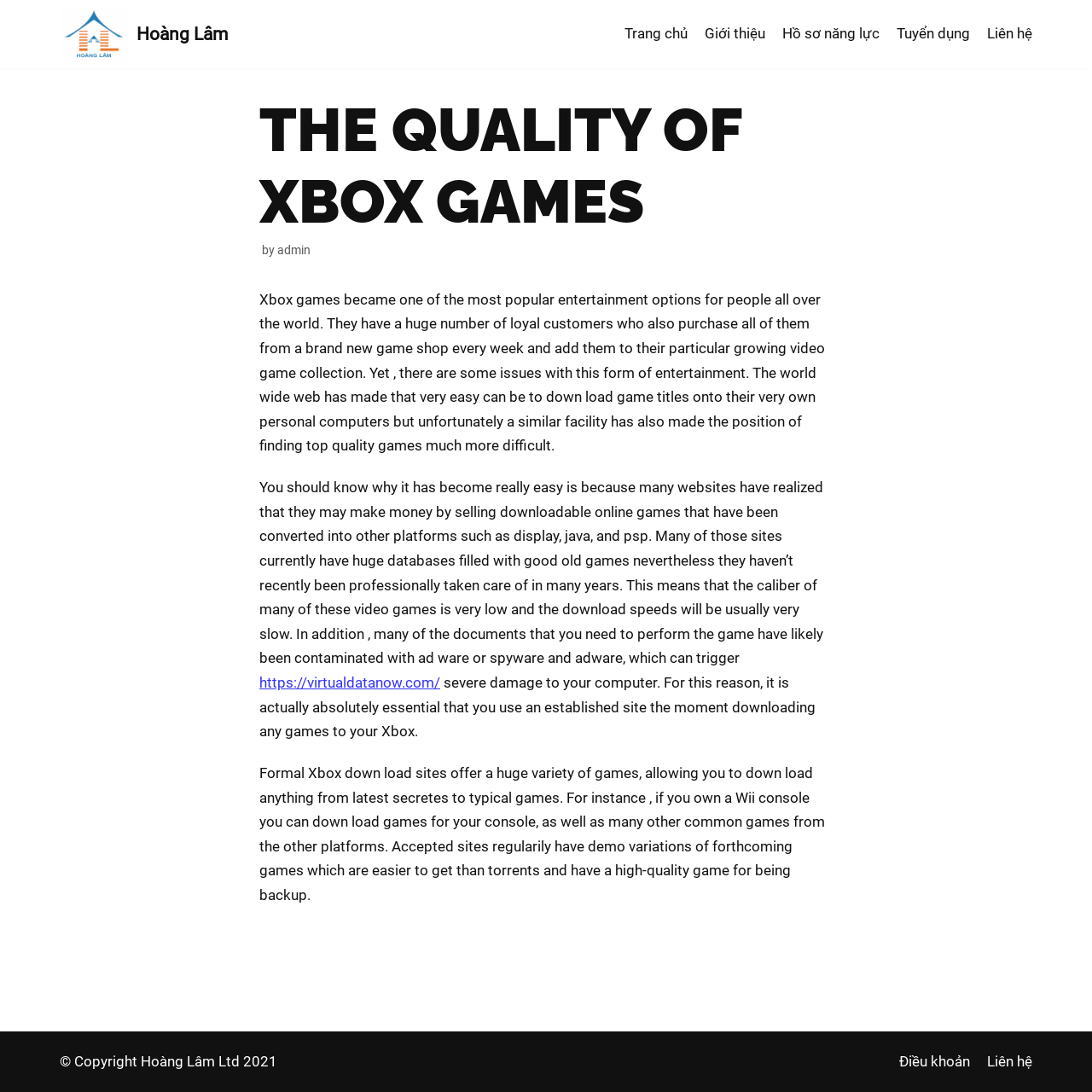Summarize the webpage with a detailed and informative caption.

The webpage is about the quality of Xbox games, written by Hoàng Lâm. At the top, there is a link to skip to the content, followed by a link to the author's name, Hoàng Lâm. To the right of these links, there is a primary navigation menu with five links: Trang chủ, Giới thiệu, Hồ sơ năng lực, Tuyển dụng, and Liên hệ.

Below the navigation menu, the main content of the webpage begins. The title of the article, "THE QUALITY OF XBOX GAMES", is prominently displayed. The author's name, admin, is mentioned below the title. The article discusses the popularity of Xbox games and the issues with downloading games from the internet. It warns about the low quality of games from many websites and the risk of downloading malware.

The article continues to explain the importance of using established sites for downloading games to ensure high-quality games and to avoid damaging one's computer. It also mentions that formal Xbox download sites offer a wide variety of games, including demo versions of upcoming games.

At the bottom of the webpage, there is a copyright notice stating "© Copyright Hoàng Lâm Ltd 2021". To the right of the copyright notice, there is a footer navigation menu with two links: Điều khoản and Liên hệ.